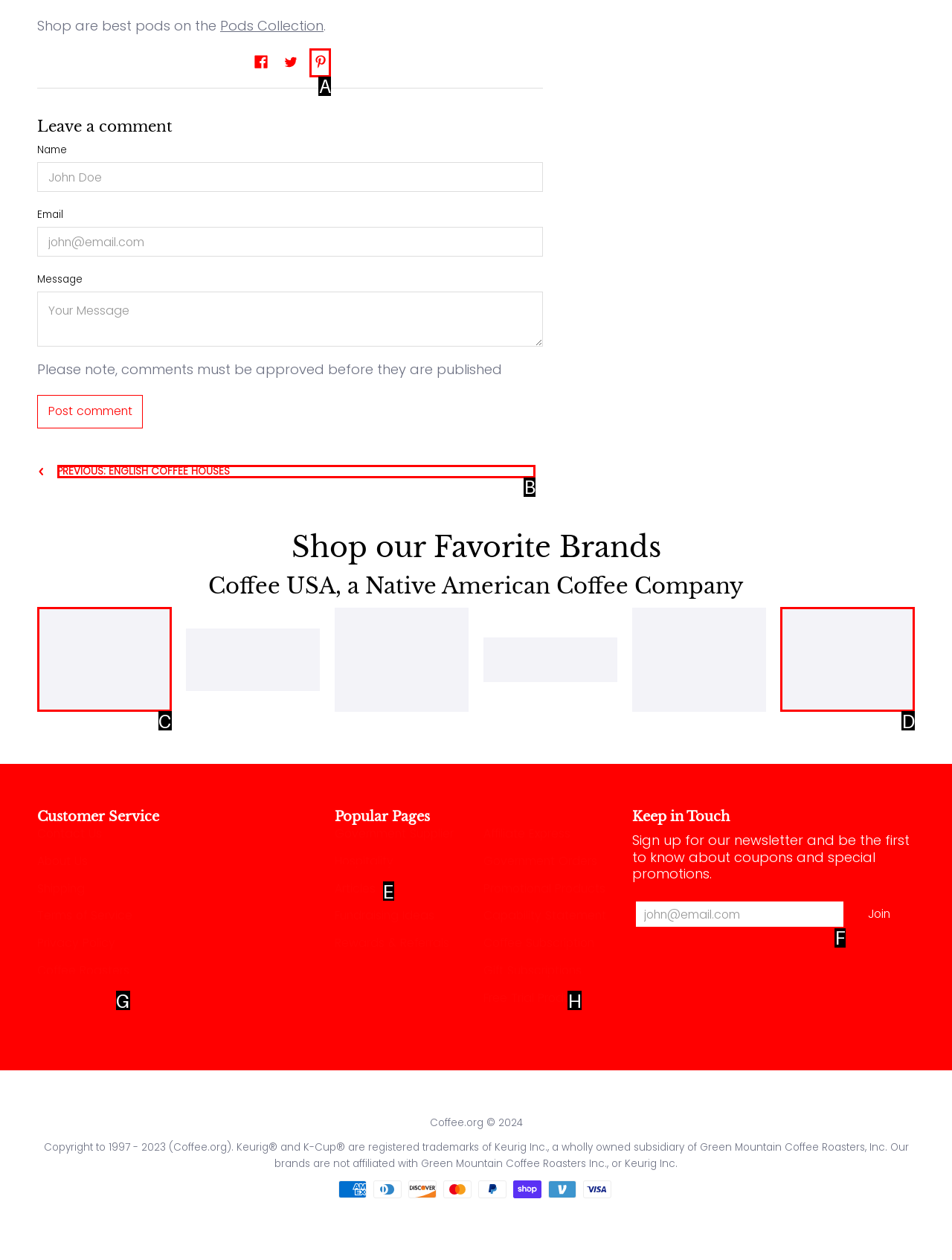Identify which HTML element should be clicked to fulfill this instruction: Enter your email in the 'Email' field Reply with the correct option's letter.

F